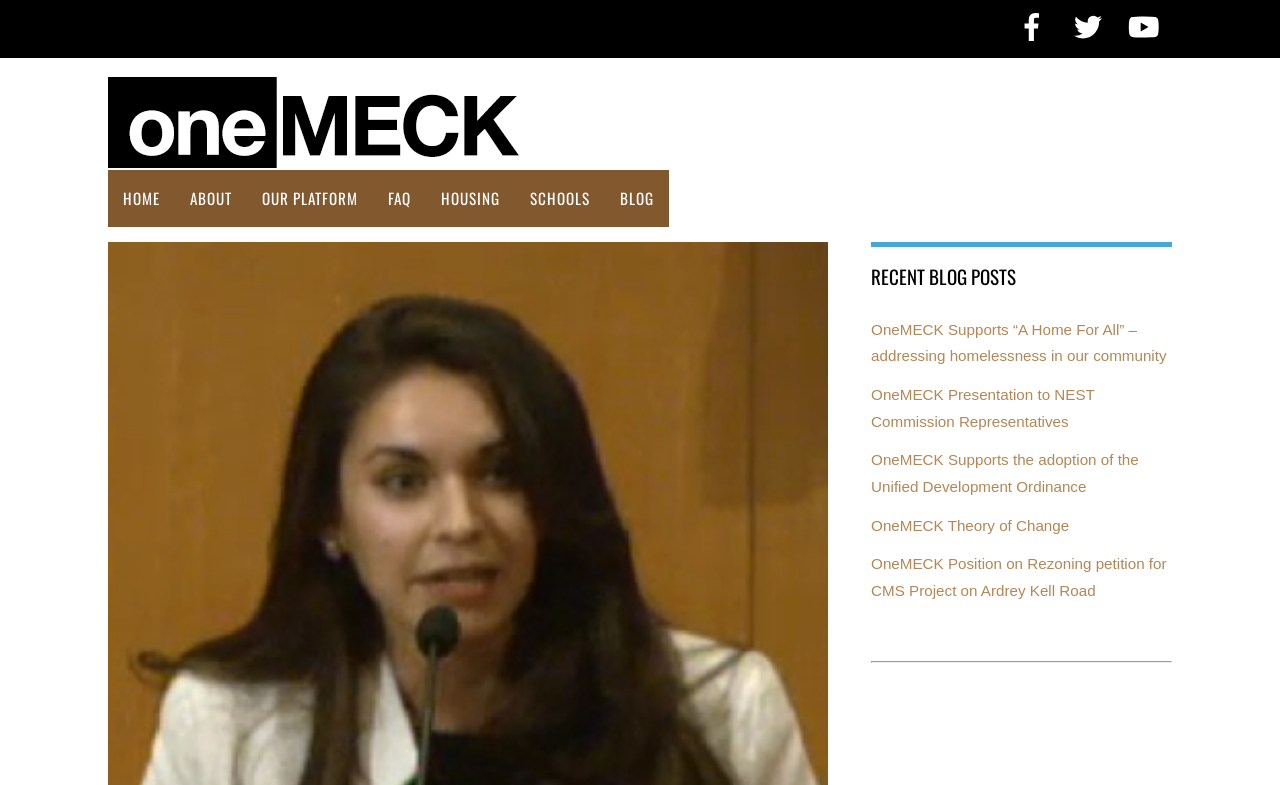What is the name of the organization?
Based on the screenshot, provide a one-word or short-phrase response.

OneMECK